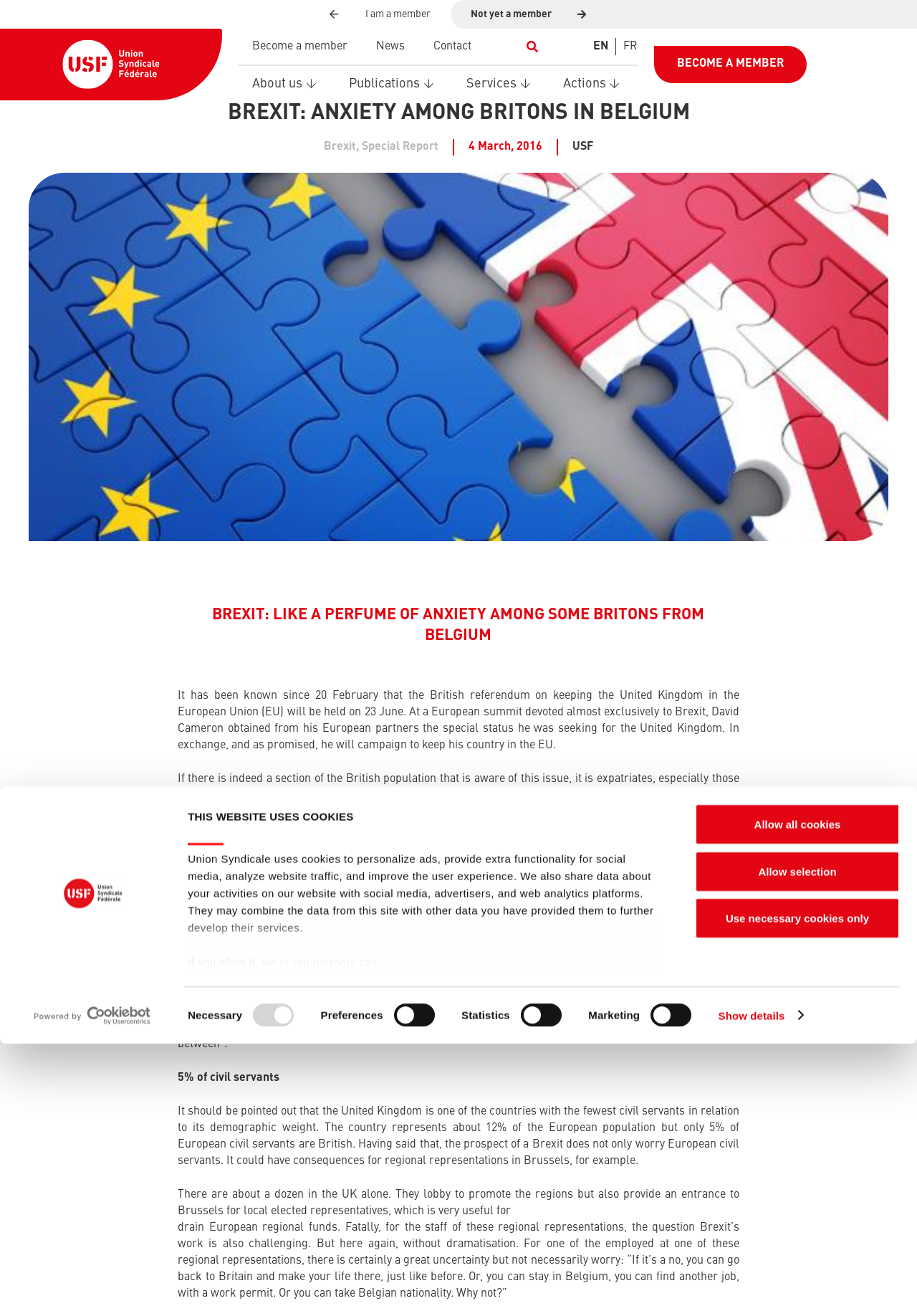Given the following UI element description: "Show details", find the bounding box coordinates in the webpage screenshot.

[0.783, 0.668, 0.876, 0.684]